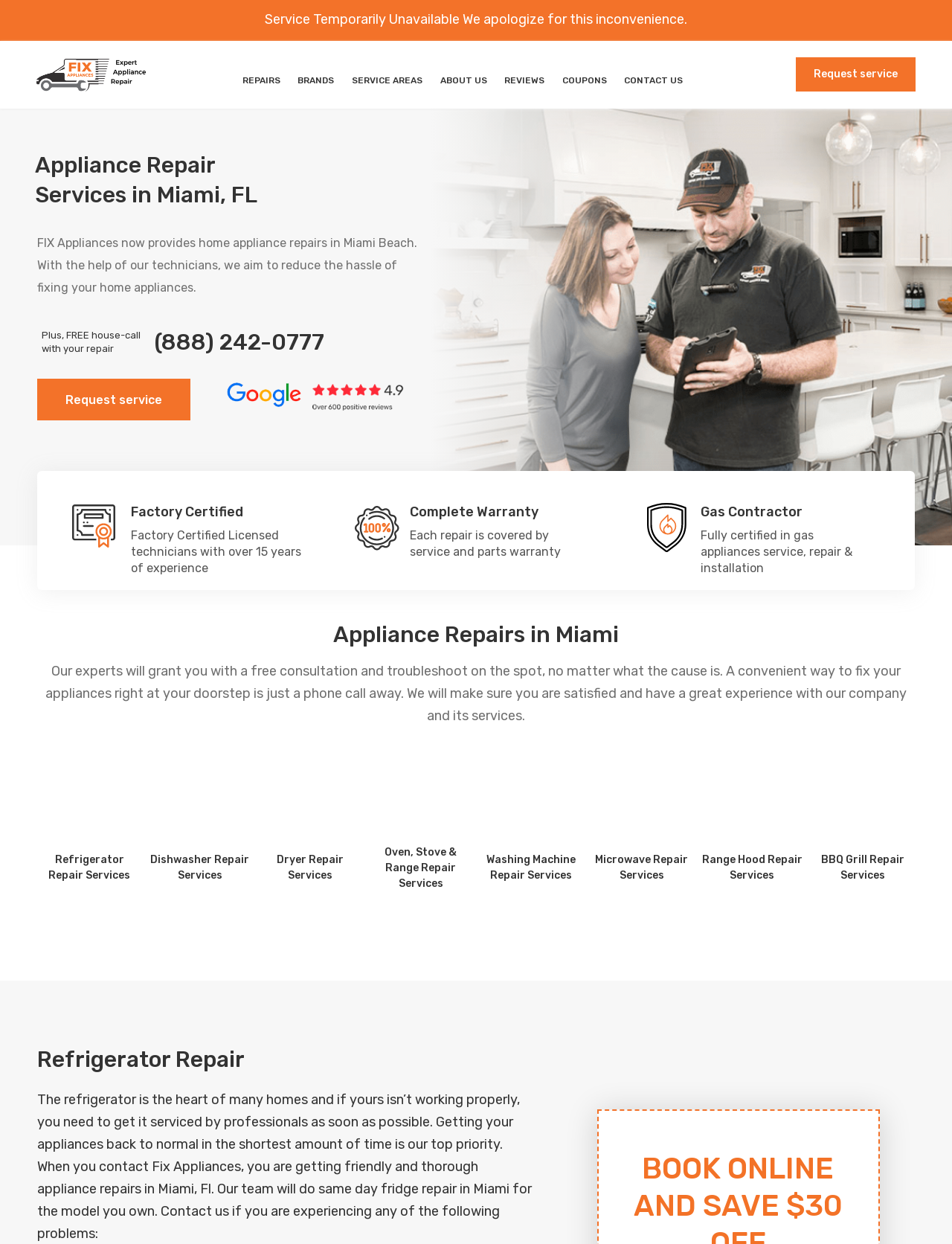Please provide the bounding box coordinates for the element that needs to be clicked to perform the following instruction: "Request appliance repair service". The coordinates should be given as four float numbers between 0 and 1, i.e., [left, top, right, bottom].

[0.836, 0.046, 0.962, 0.073]